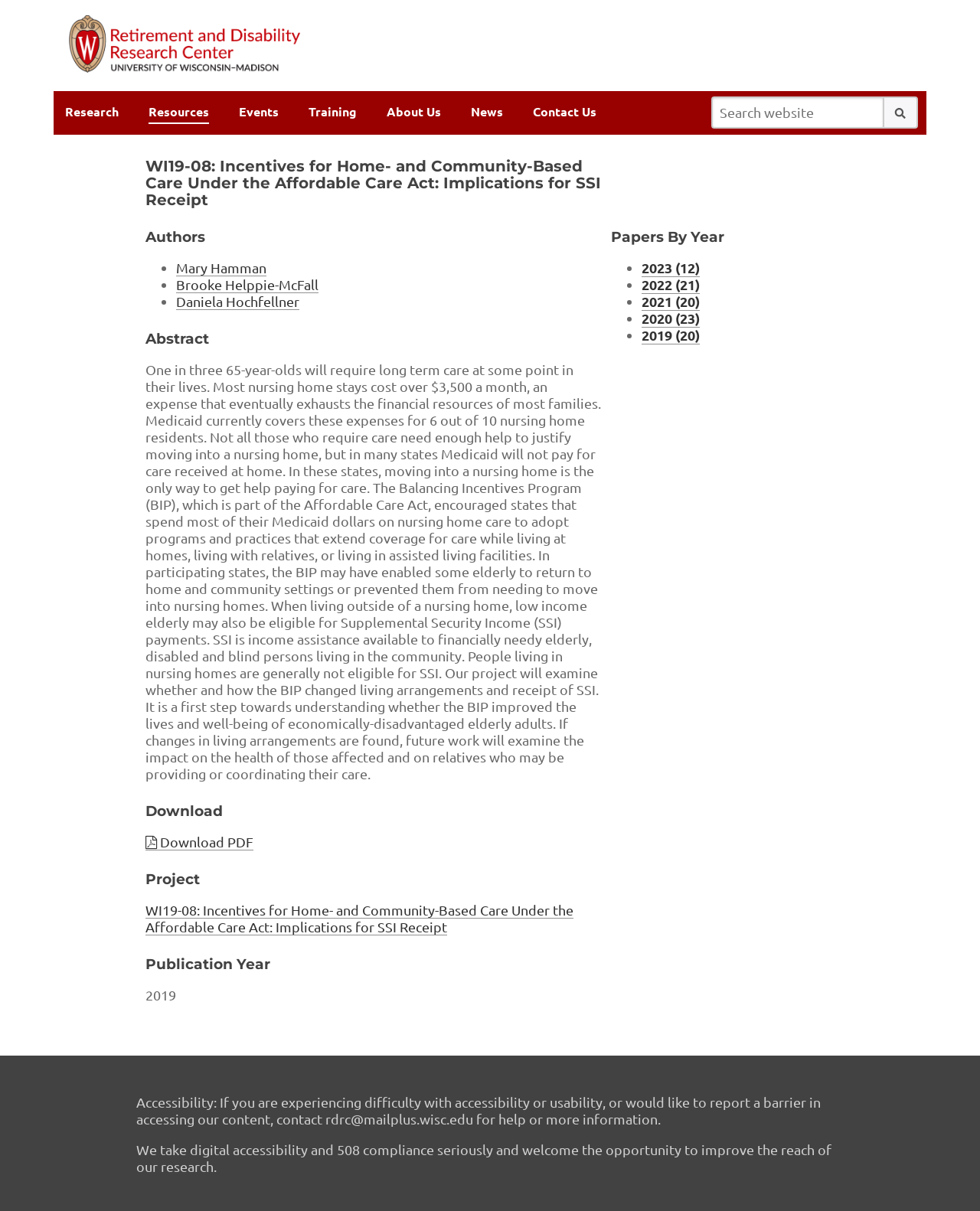How many working papers are listed for 2020?
Answer the question with a single word or phrase, referring to the image.

23